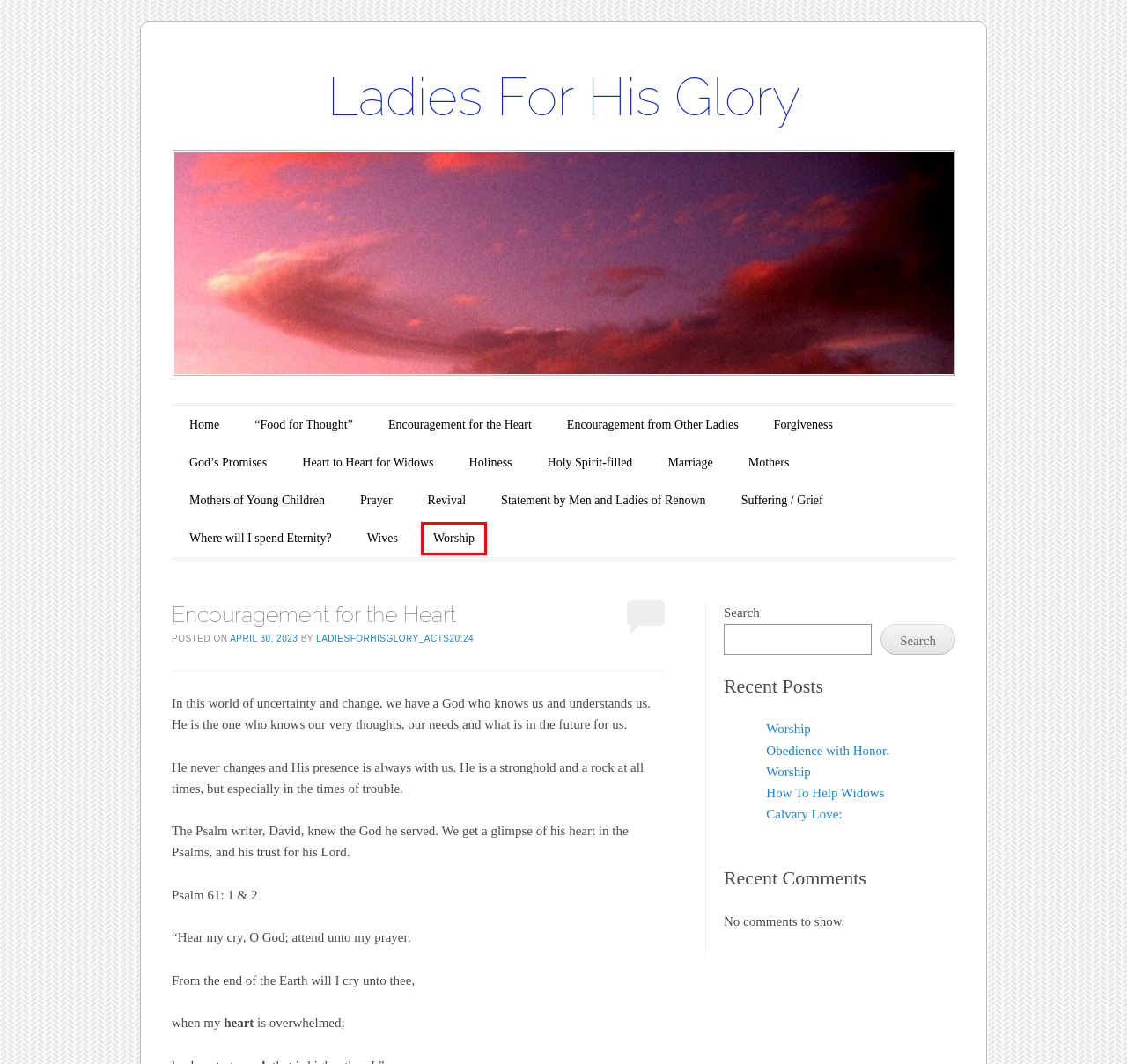You have received a screenshot of a webpage with a red bounding box indicating a UI element. Please determine the most fitting webpage description that matches the new webpage after clicking on the indicated element. The choices are:
A. Encouragement from Other Ladies | Ladies For His Glory
B. Marriage | Ladies For His Glory
C. Worship | Ladies For His Glory
D. God’s Promises | Ladies For His Glory
E. Obedience with Honor. | Ladies For His Glory
F. “Food for Thought” | Ladies For His Glory
G. ladiesforhisglory_Acts20:24 | Ladies For His Glory
H. Revival | Ladies For His Glory

C